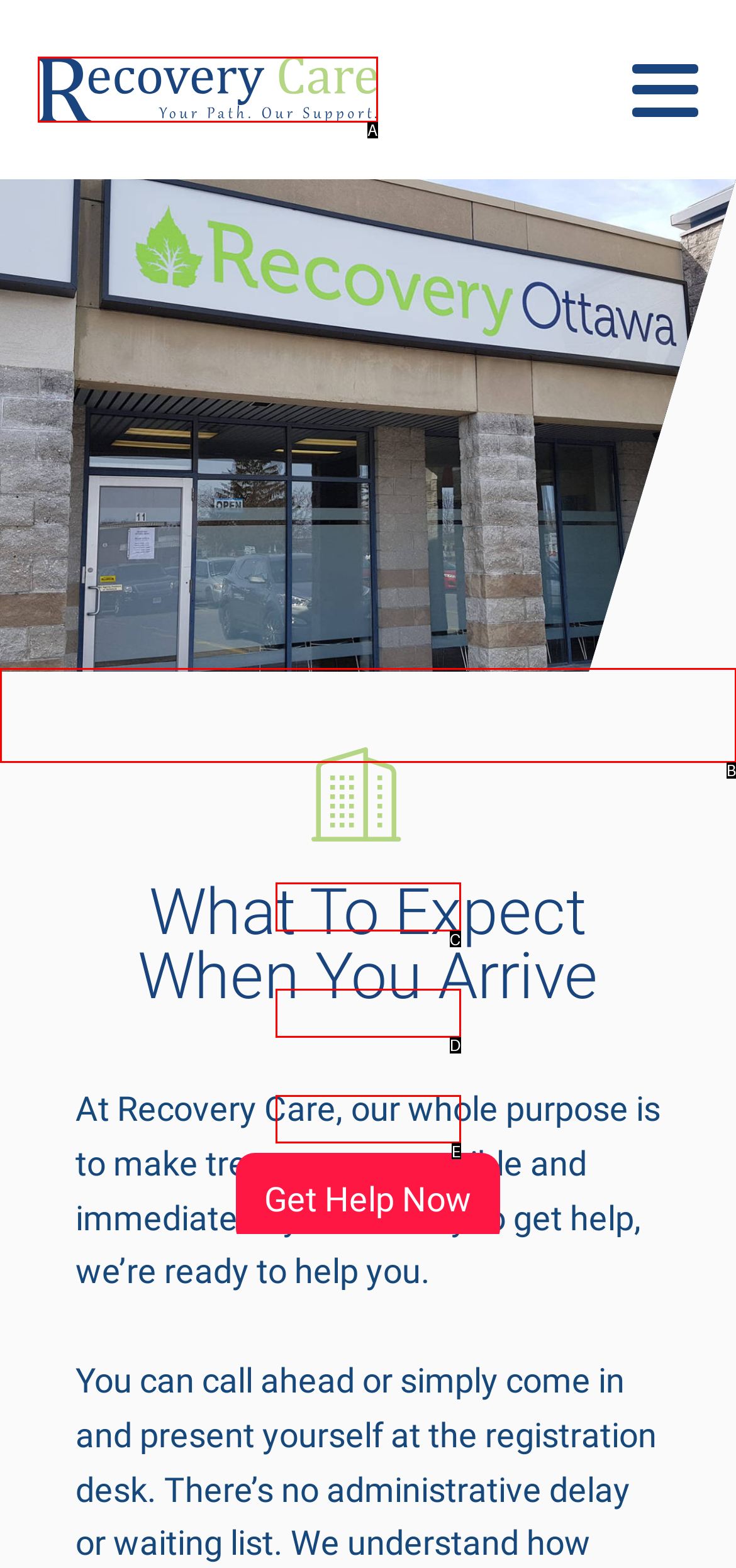Select the letter that aligns with the description: 613-703-0270. Answer with the letter of the selected option directly.

E